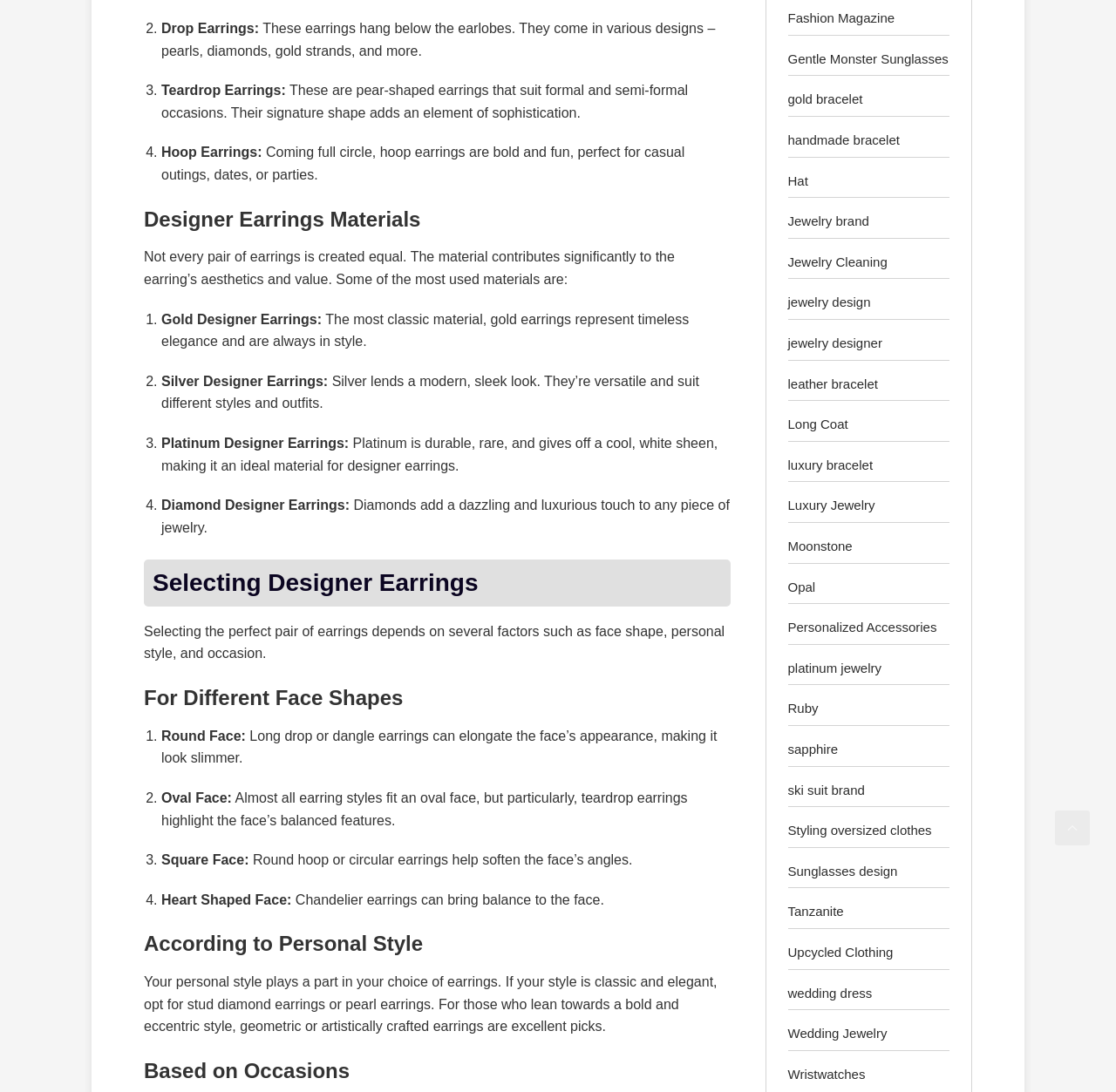Reply to the question below using a single word or brief phrase:
What face shape is suited for long drop or dangle earrings?

Round Face